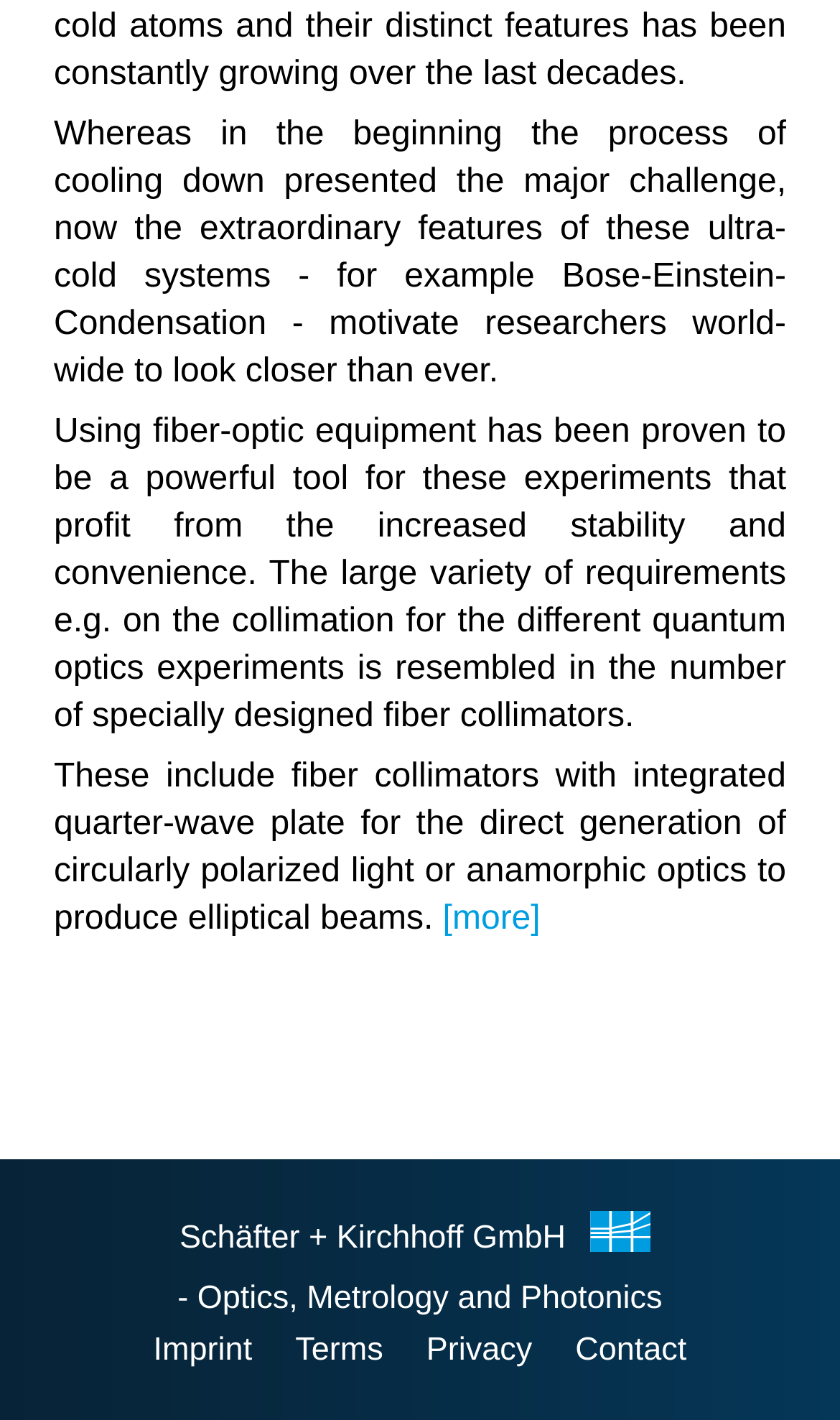Carefully observe the image and respond to the question with a detailed answer:
What type of light can be generated using a specific type of fiber collimator?

The webpage mentions that fiber collimators with integrated quarter-wave plate can be used for the direct generation of circularly polarized light. This implies that this type of fiber collimator is used to produce circularly polarized light.